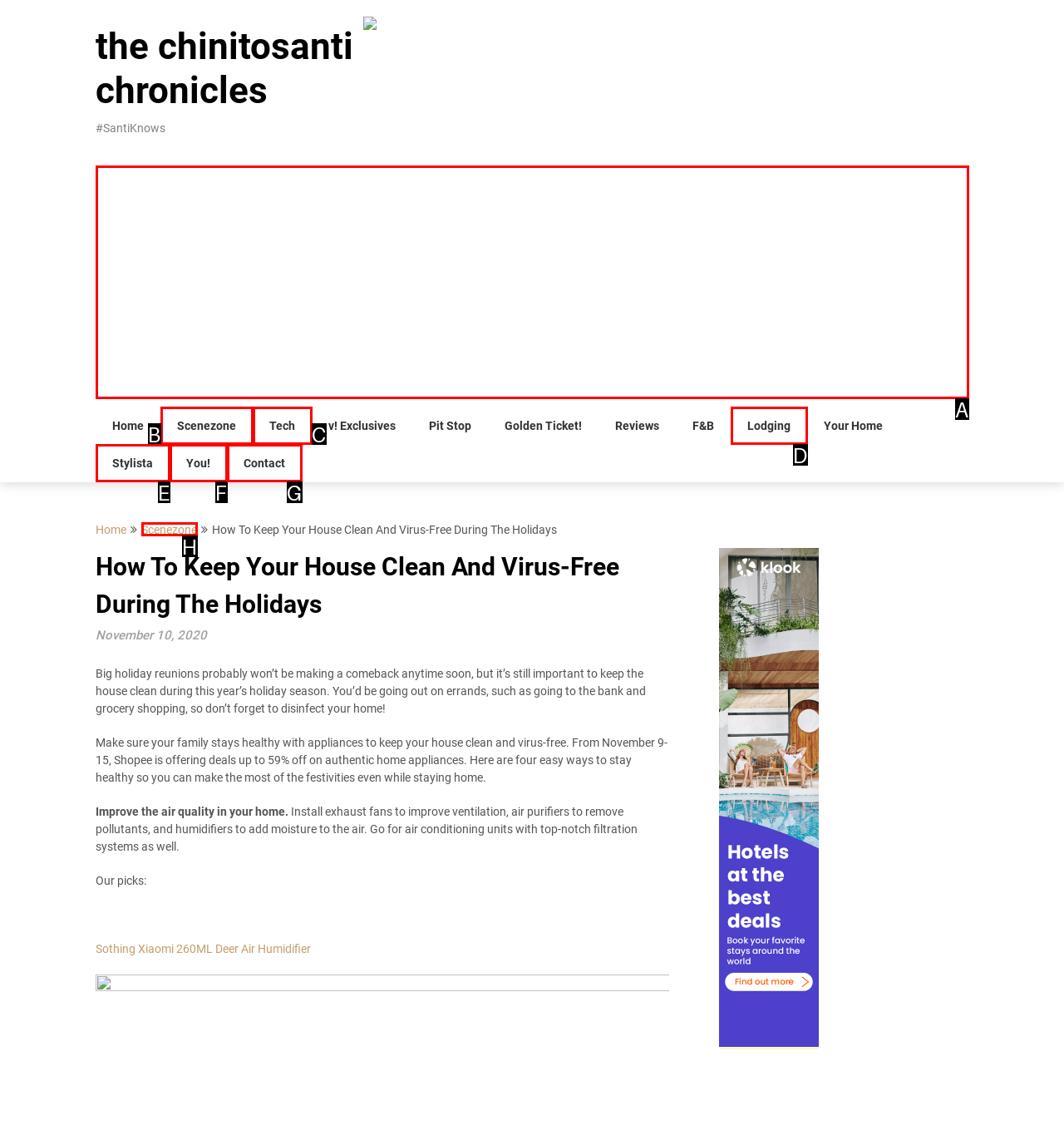Identify the matching UI element based on the description: aria-label="Advertisement" name="aswift_1" title="Advertisement"
Reply with the letter from the available choices.

A